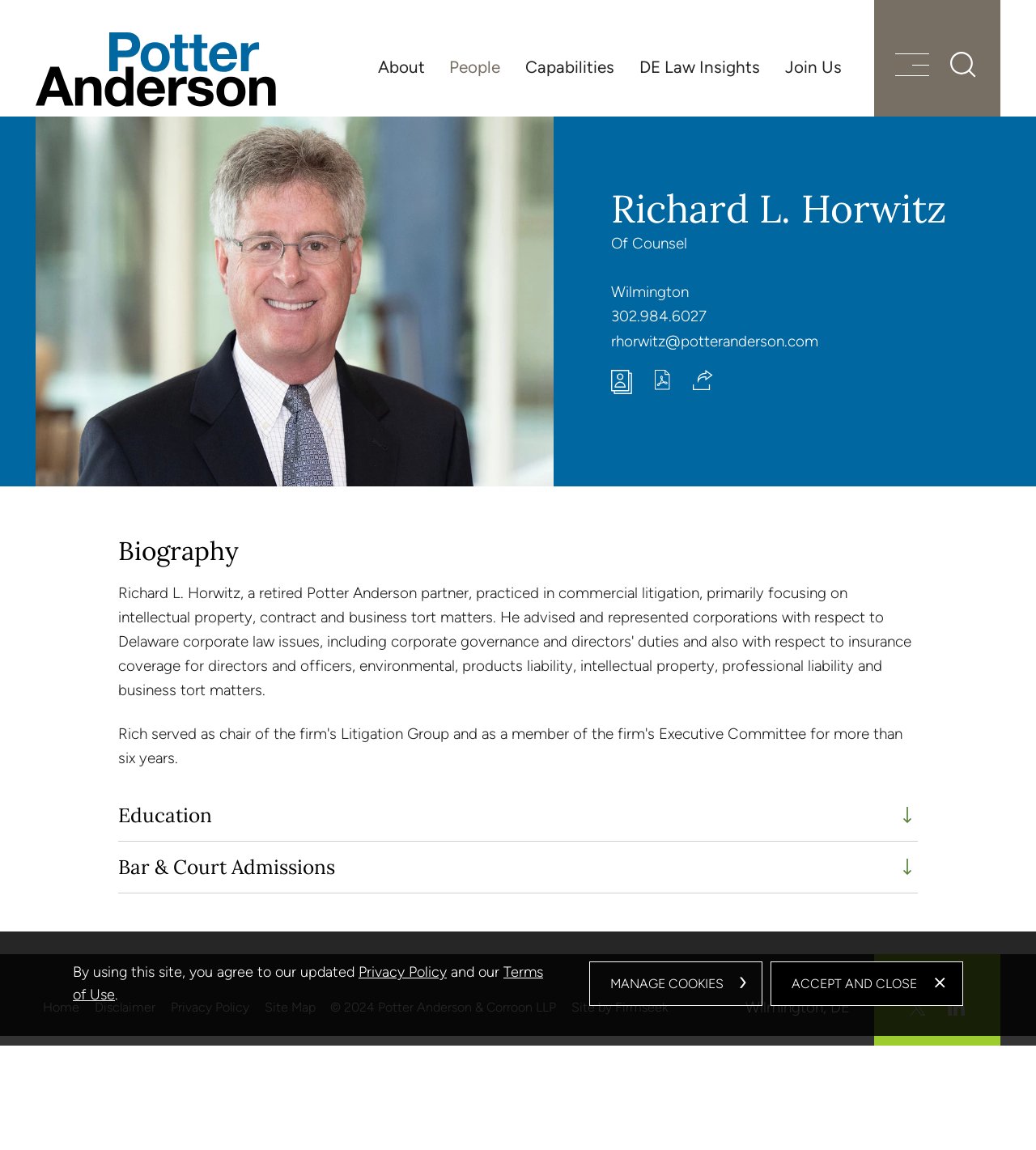Identify and provide the main heading of the webpage.

Richard L. Horwitz